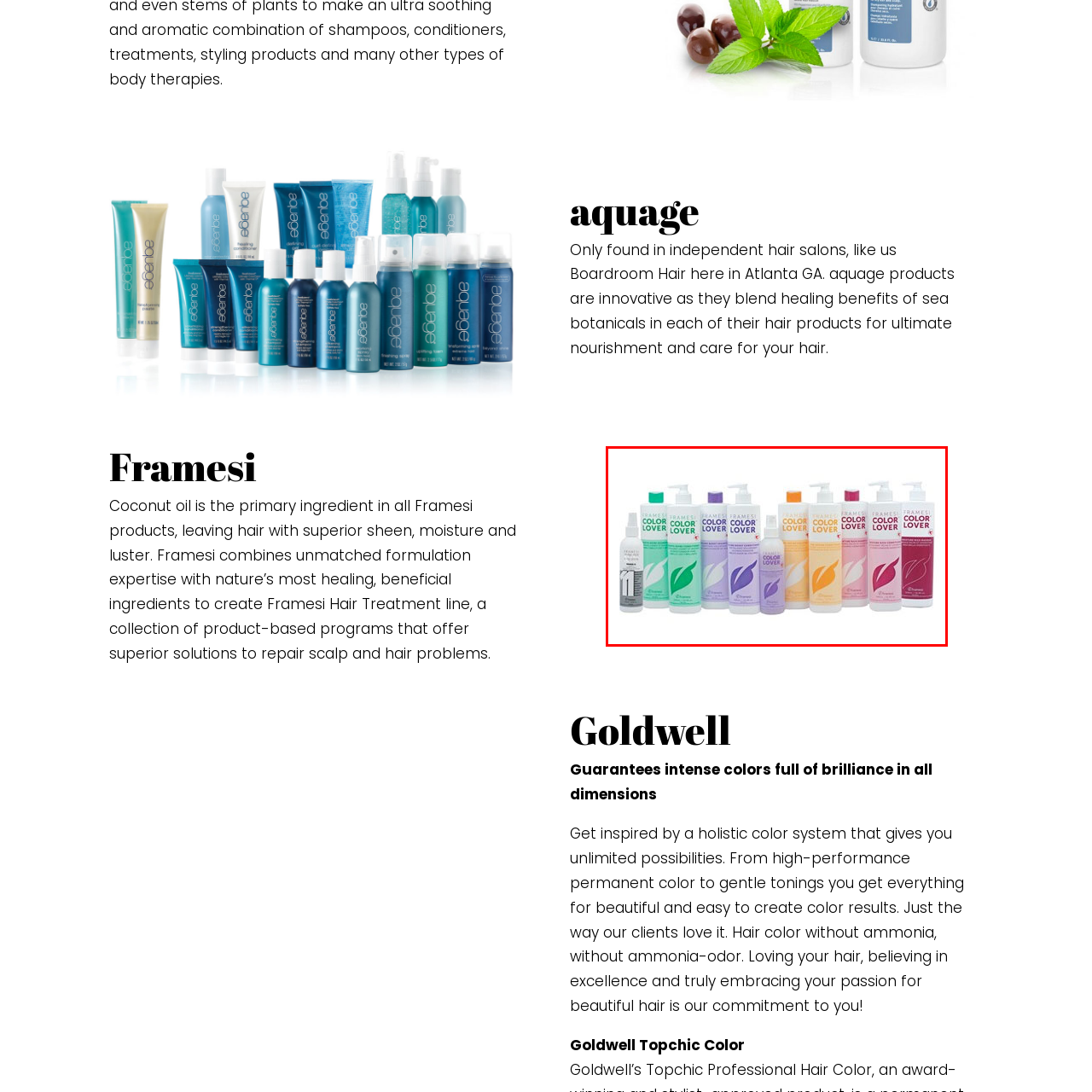Where are Framesi's Color Lover products particularly sought after?
Examine the image highlighted by the red bounding box and answer briefly with one word or a short phrase.

Independent salons